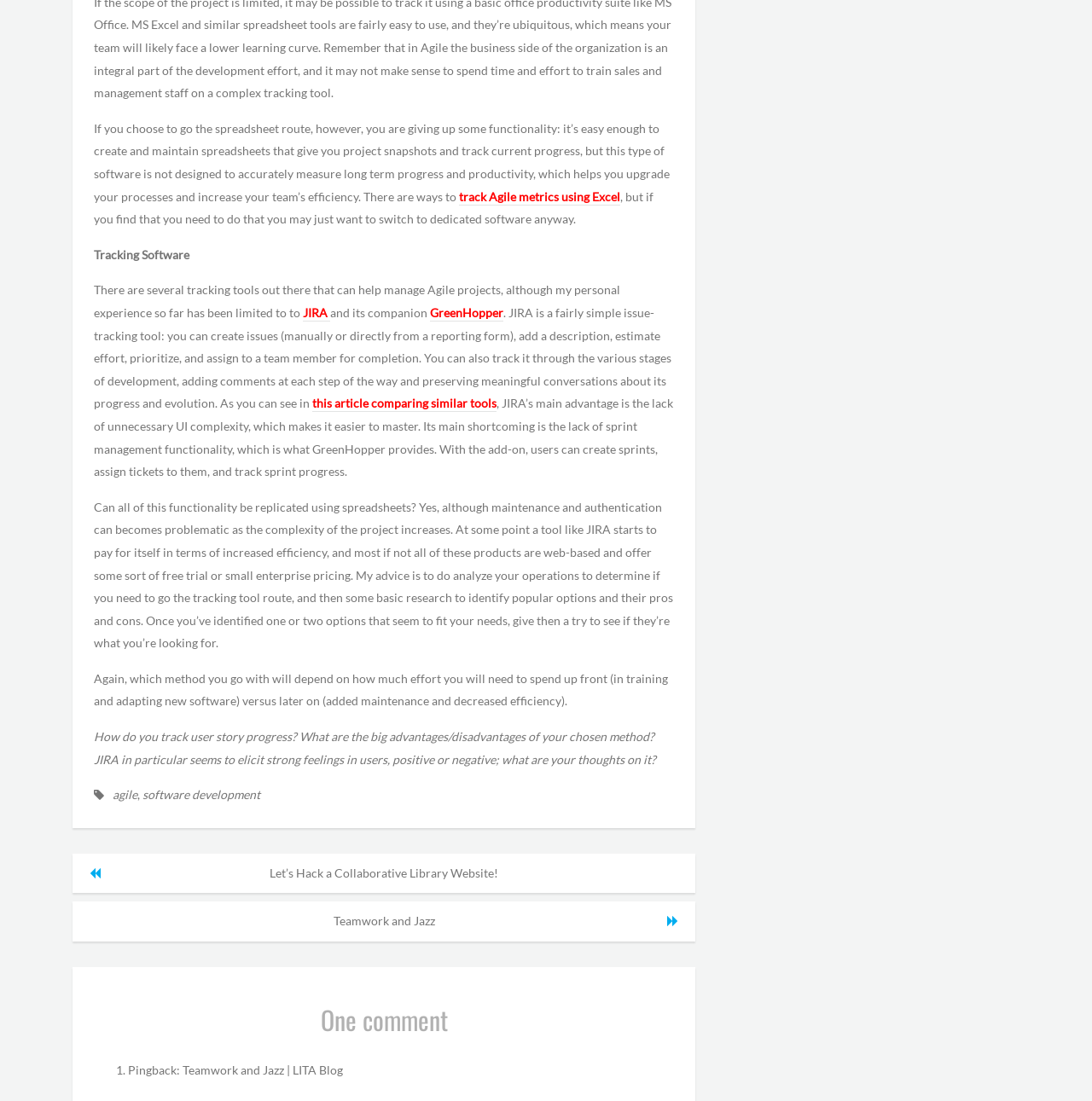Based on the provided description, "Teamwork and Jazz", find the bounding box of the corresponding UI element in the screenshot.

[0.066, 0.819, 0.637, 0.855]